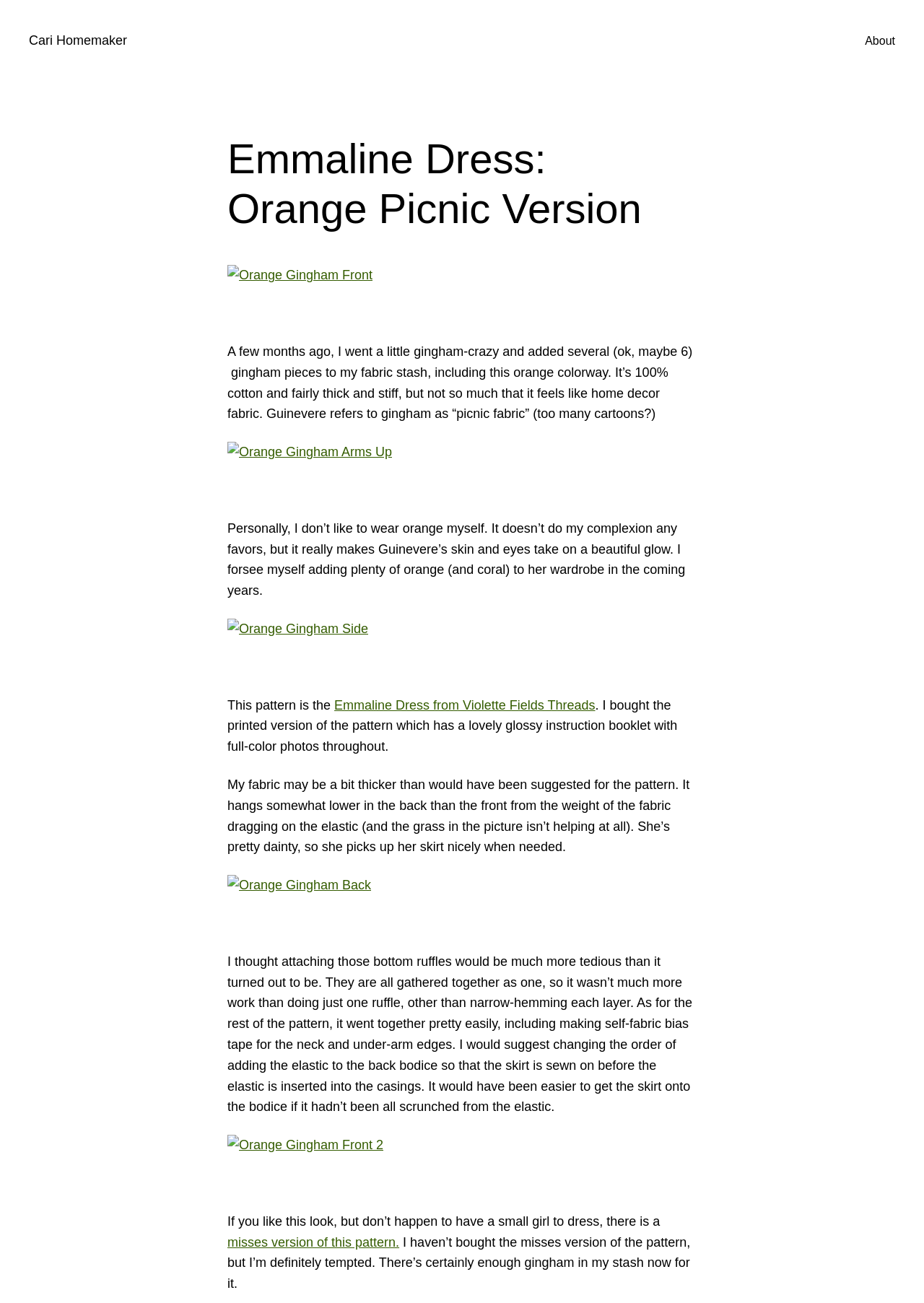Please locate and retrieve the main header text of the webpage.

Emmaline Dress: Orange Picnic Version